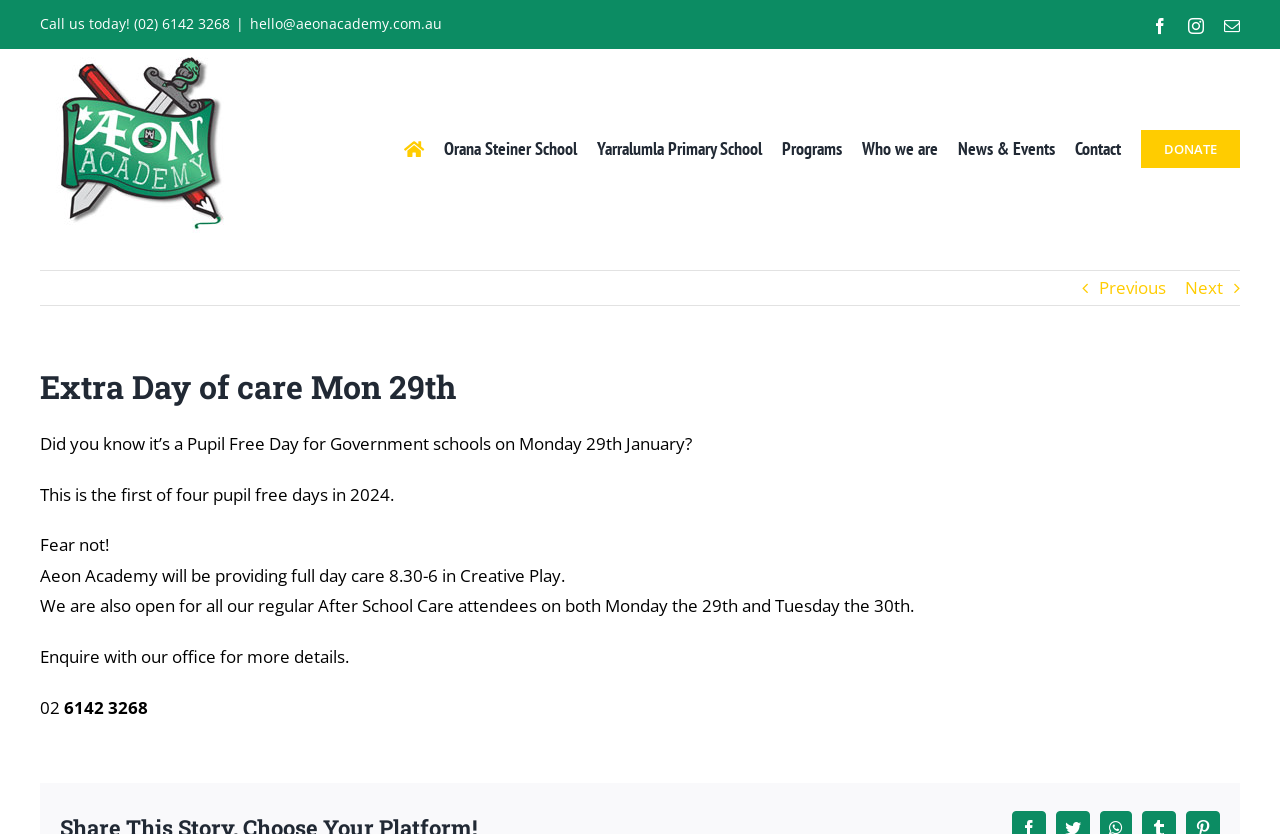From the given element description: "Contact", find the bounding box for the UI element. Provide the coordinates as four float numbers between 0 and 1, in the order [left, top, right, bottom].

[0.84, 0.059, 0.876, 0.299]